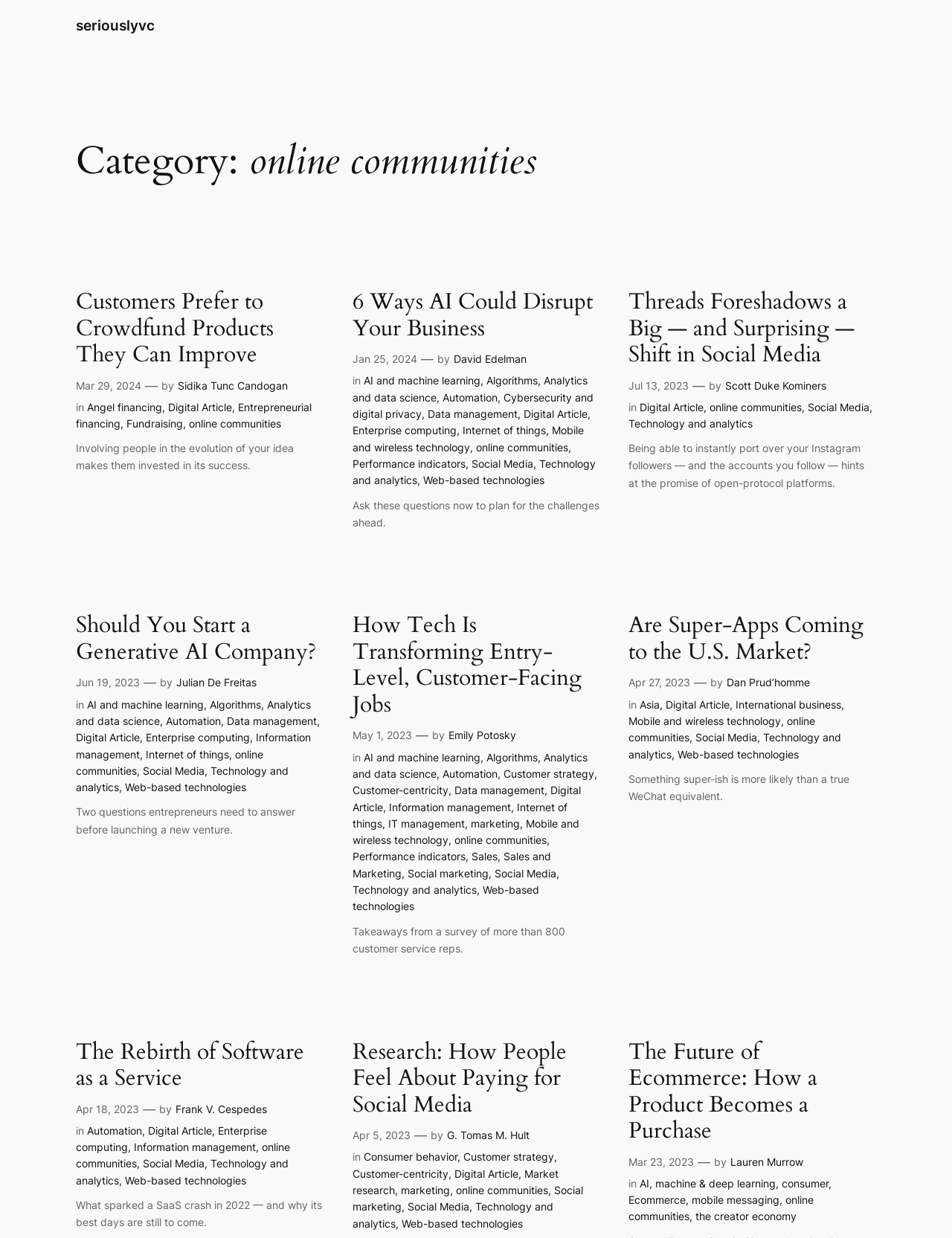Please provide the bounding box coordinates in the format (top-left x, top-left y, bottom-right x, bottom-right y). Remember, all values are floating point numbers between 0 and 1. What is the bounding box coordinate of the region described as: seriouslyvc

[0.08, 0.013, 0.163, 0.028]